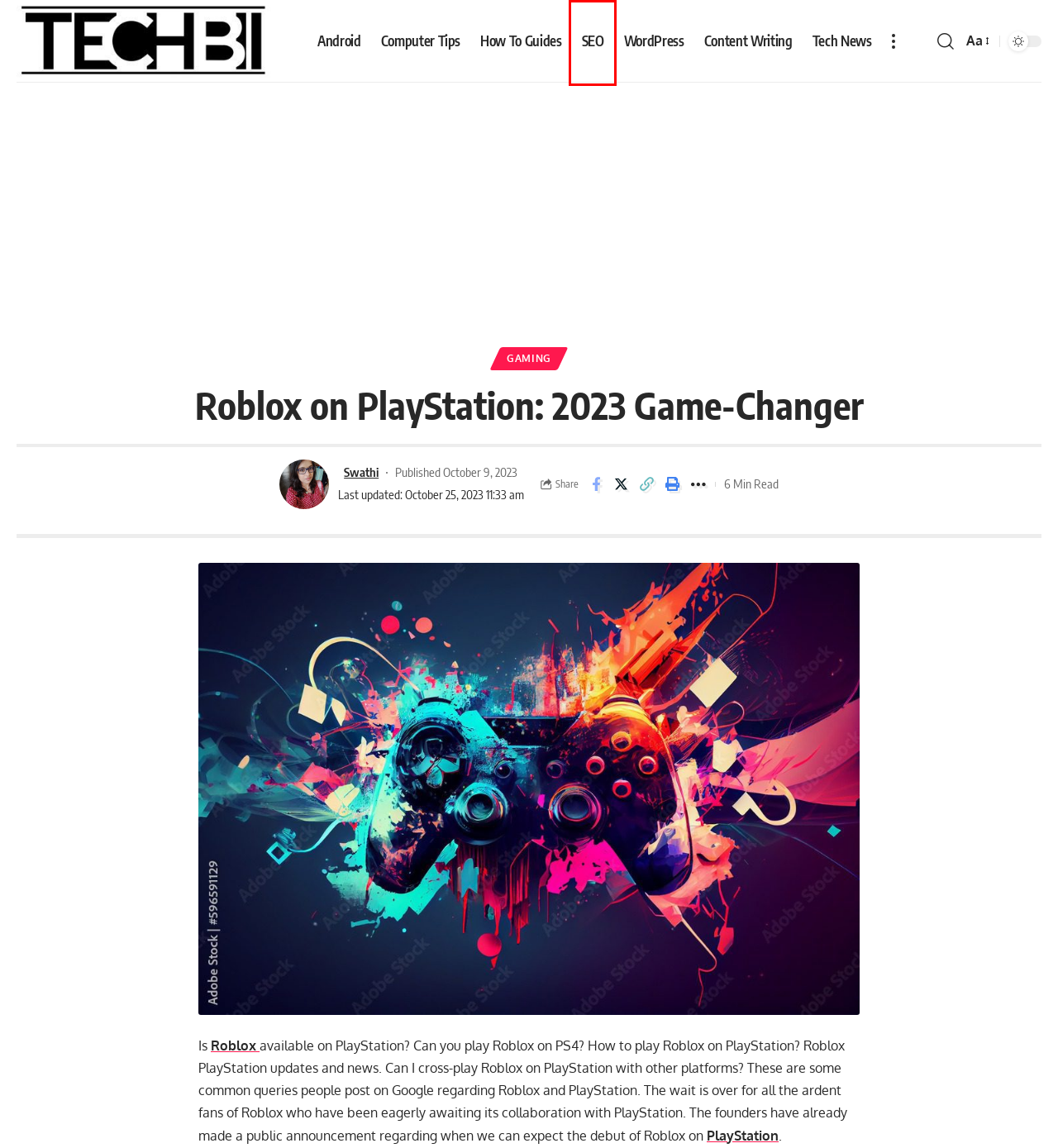You are given a screenshot of a webpage with a red rectangle bounding box around an element. Choose the best webpage description that matches the page after clicking the element in the bounding box. Here are the candidates:
A. Tech Stuff Archives - TechBii
B. Gaming Archives - TechBii
C. TechBii - The Trendy Tech Blog
D. Swathi - TechBii
E. PC Tips Archives - TechBii
F. Android Archives - TechBii
G. SEO Archives - TechBii
H. How To Archives - TechBii

G